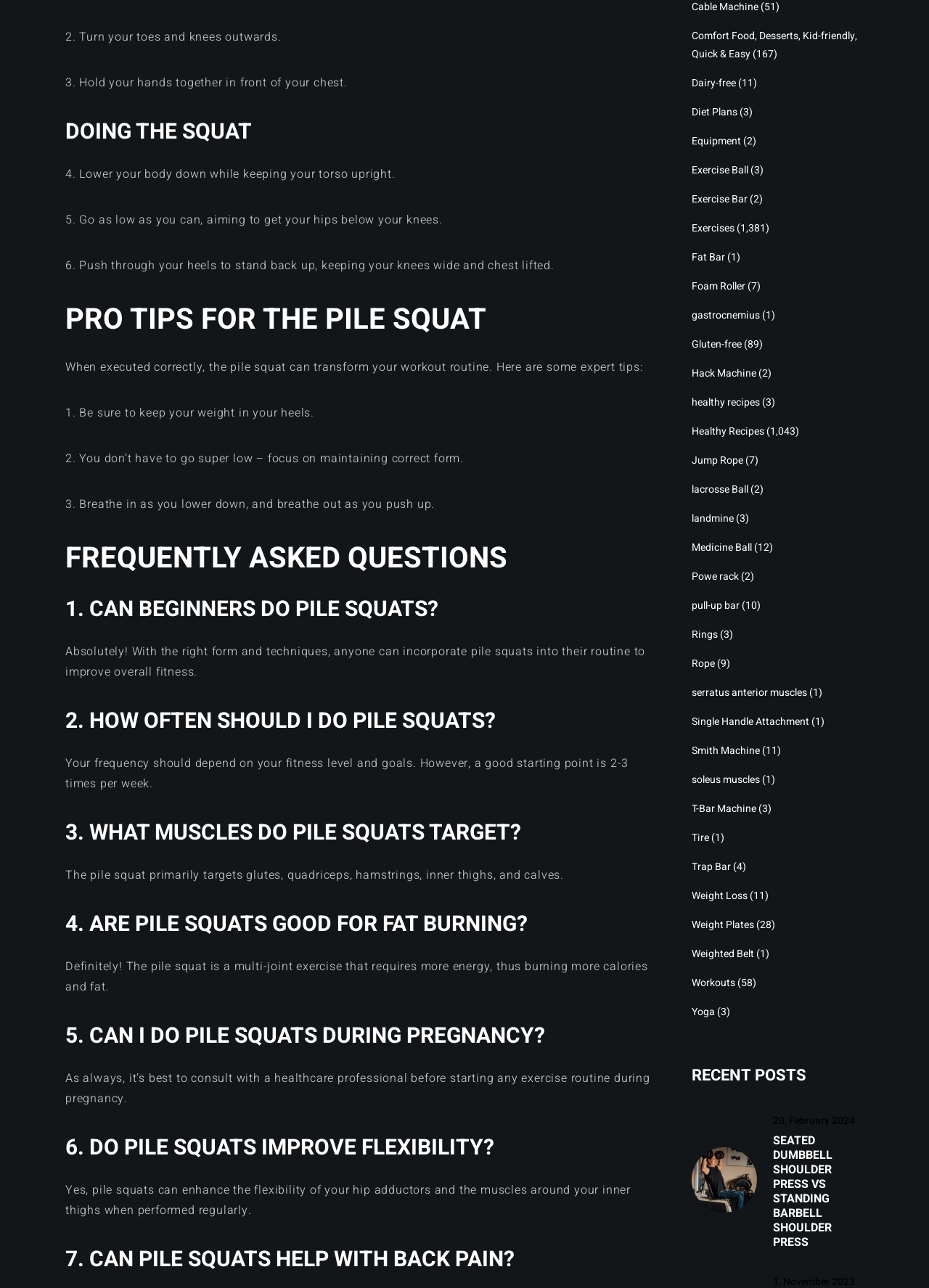How often should I do Pile Squats?
Examine the image and give a concise answer in one word or a short phrase.

2-3 times per week